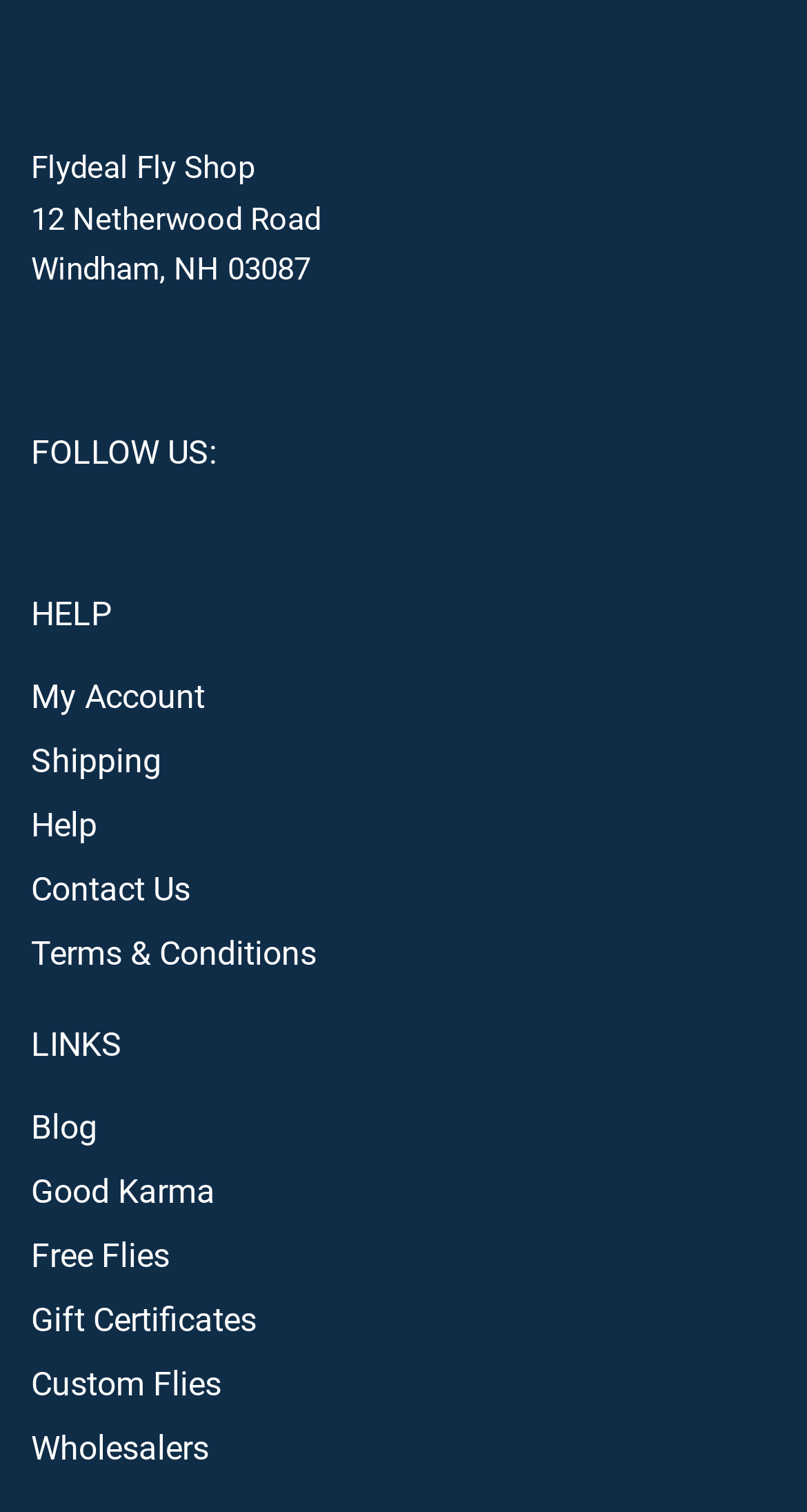Provide the bounding box coordinates for the UI element that is described by this text: "Free Flies". The coordinates should be in the form of four float numbers between 0 and 1: [left, top, right, bottom].

[0.038, 0.818, 0.21, 0.844]